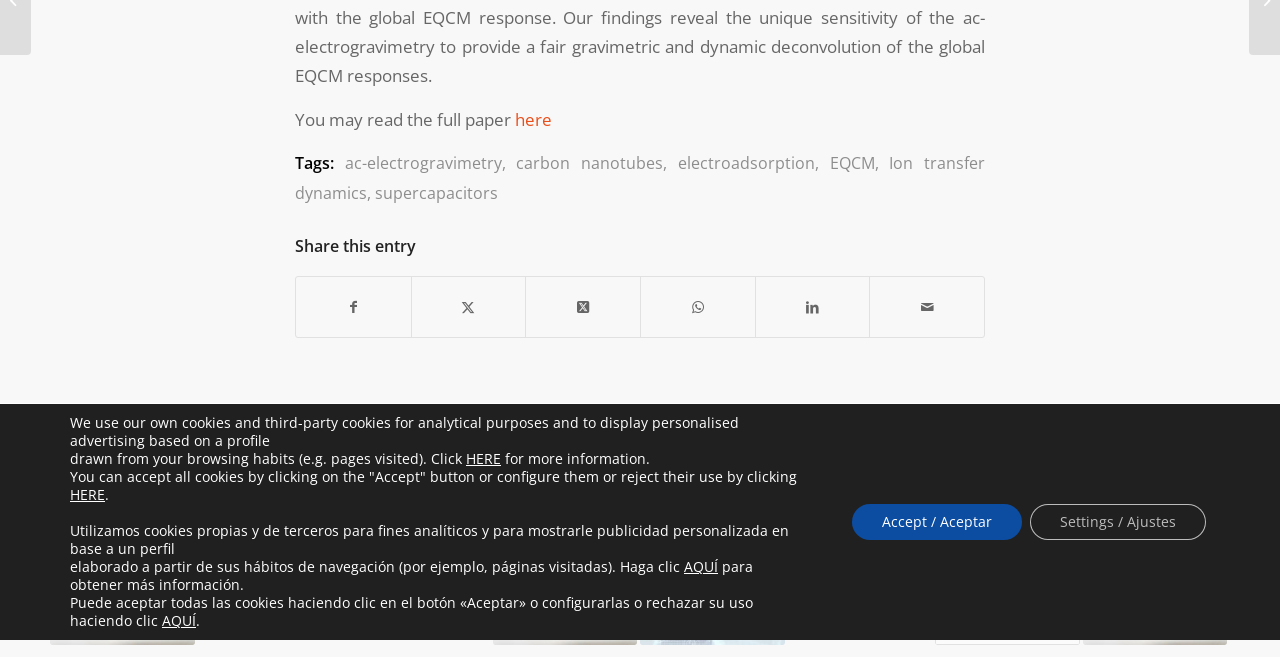Ascertain the bounding box coordinates for the UI element detailed here: "electroadsorption". The coordinates should be provided as [left, top, right, bottom] with each value being a float between 0 and 1.

[0.53, 0.232, 0.637, 0.265]